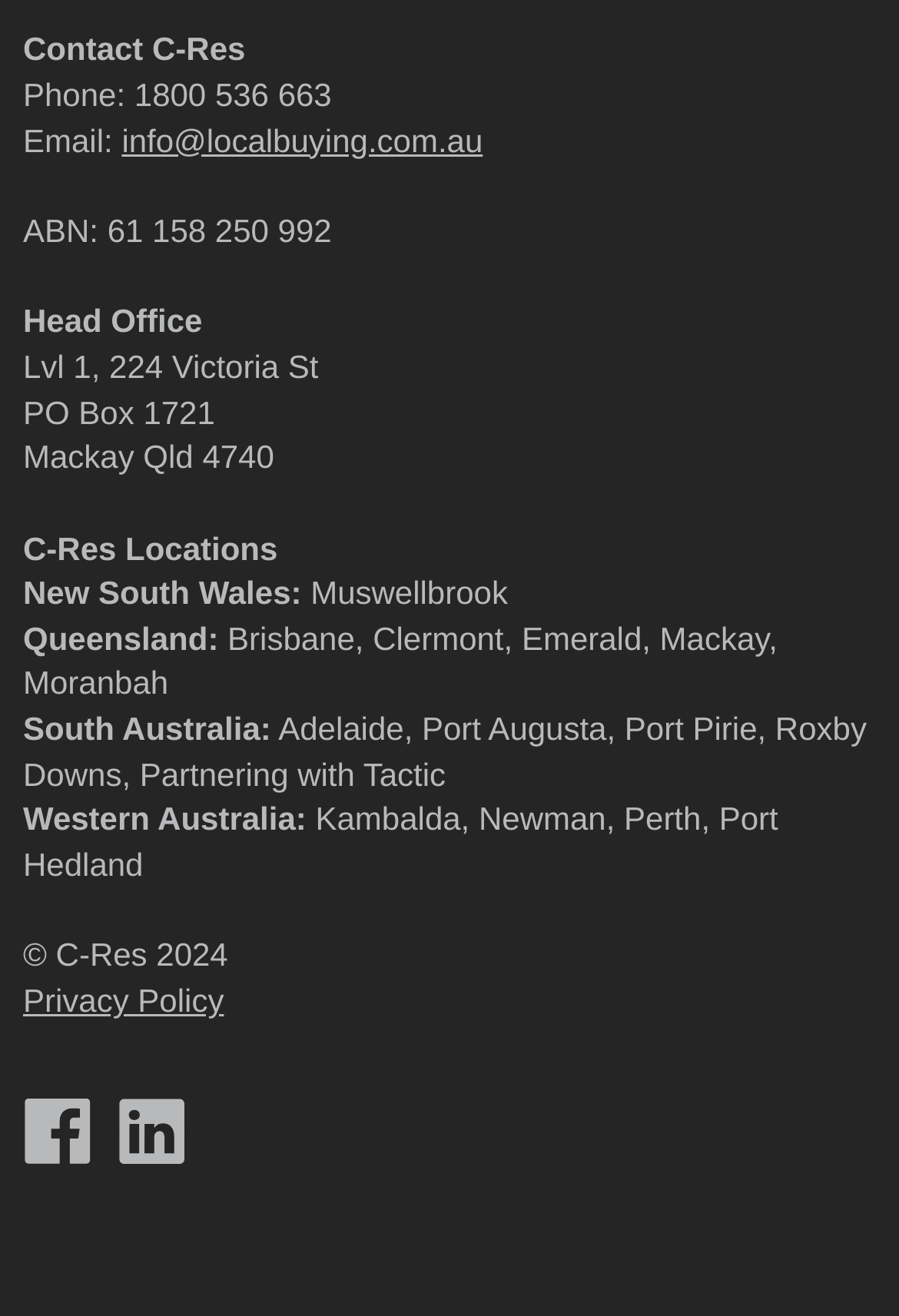Refer to the image and offer a detailed explanation in response to the question: What is the ABN of C-Res?

The ABN can be found in the 'Contact C-Res' section, where it is listed as 'ABN: 61 158 250 992'.